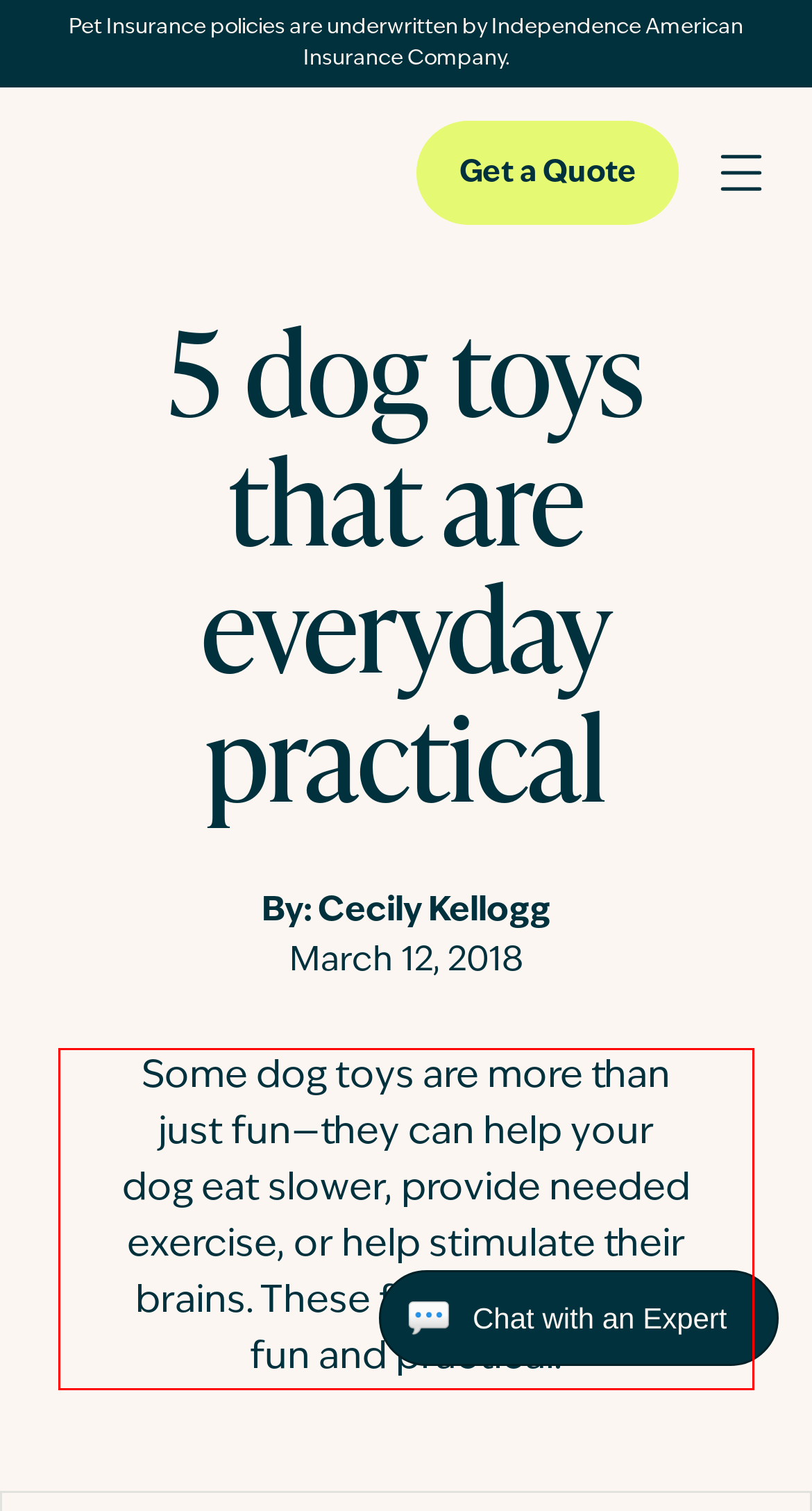You have a webpage screenshot with a red rectangle surrounding a UI element. Extract the text content from within this red bounding box.

Some dog toys are more than just fun—they can help your dog eat slower, provide needed exercise, or help stimulate their brains. These five dog toys are fun and practical.